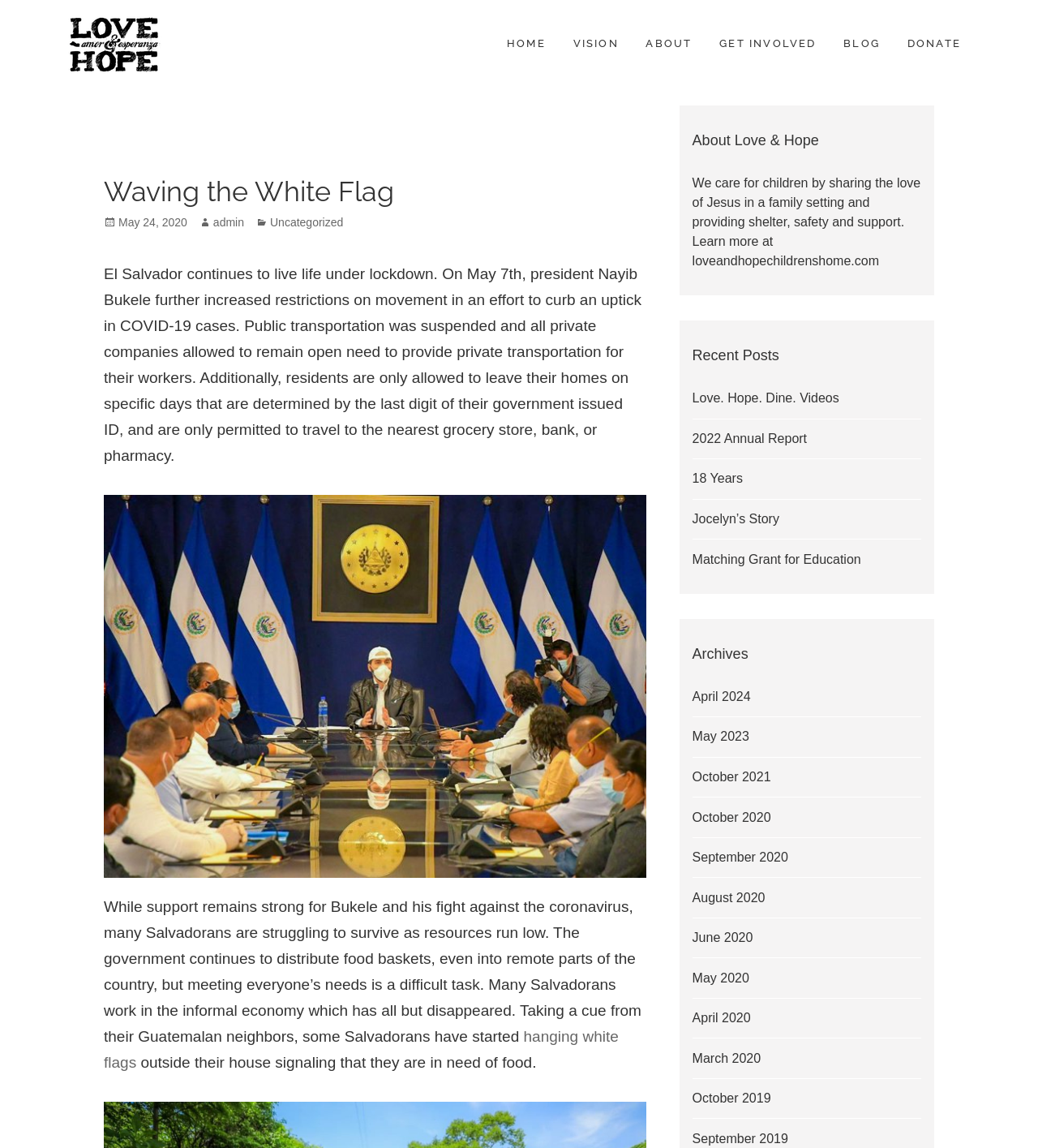What is the purpose of the white flags?
From the screenshot, provide a brief answer in one word or phrase.

to signal need of food